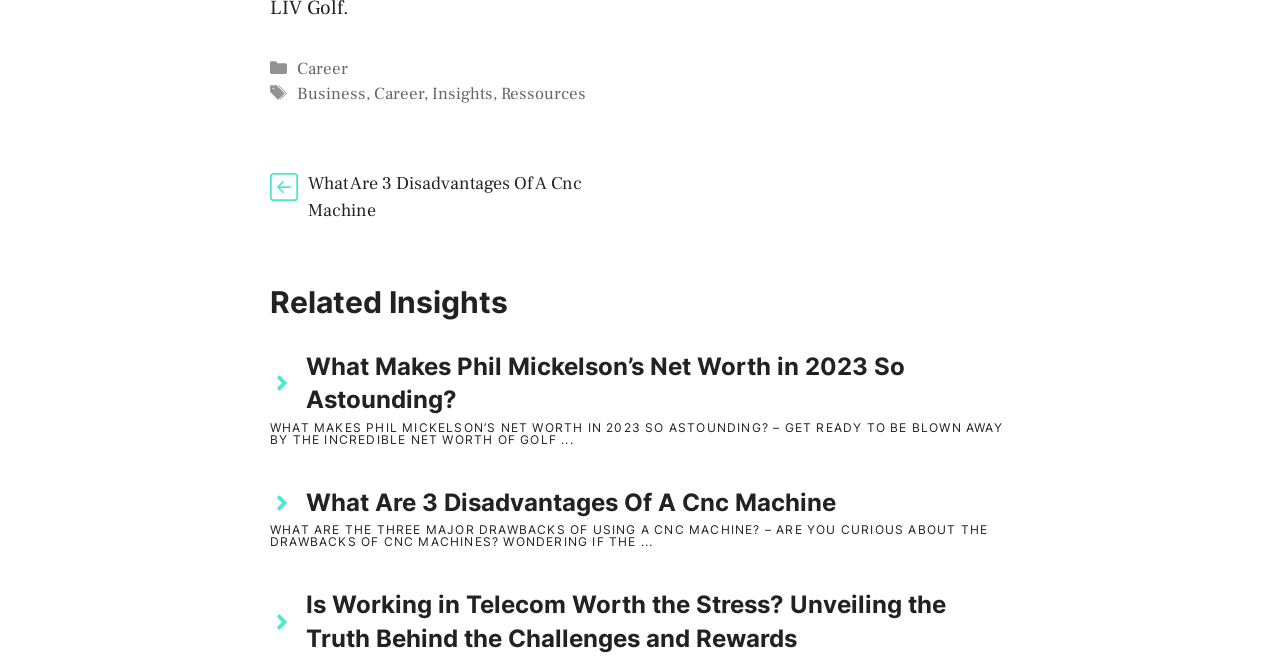How many related insights are listed on the webpage?
Examine the image and give a concise answer in one word or a short phrase.

3